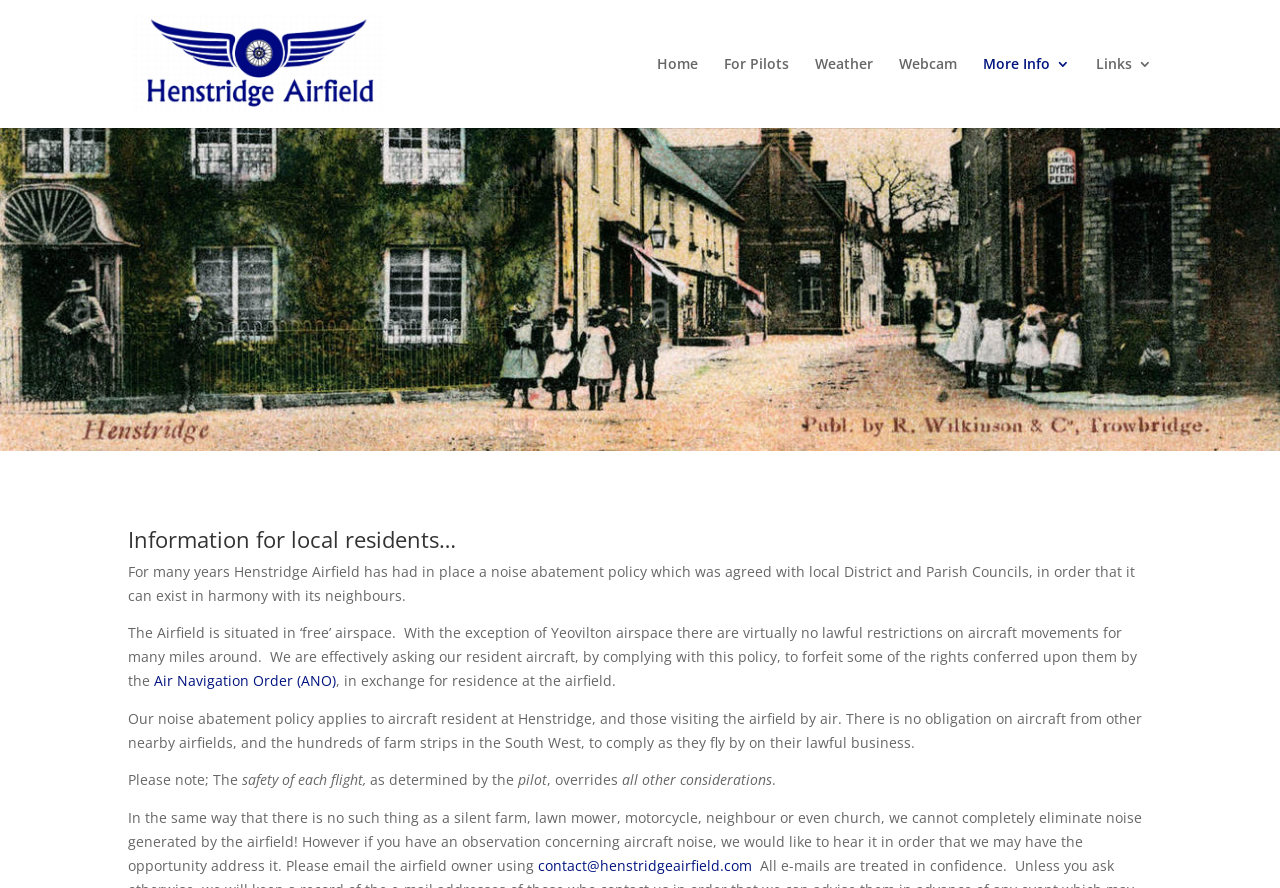Write a detailed summary of the webpage, including text, images, and layout.

The webpage is about Henstridge Airfield, specifically providing information for local residents. At the top, there is a logo image of Henstridge Airfield, accompanied by a link with the same name. To the right of the logo, there are four links: "Home", "For Pilots", "Weather", and "Webcam". Below these links, there are two static text elements: "More Info" and "Links".

The main content of the webpage is a section titled "Information for local residents…", which discusses the airfield's noise abatement policy. This policy aims to minimize noise disturbance to local residents and is agreed upon with local District and Parish Councils. The text explains that the airfield is situated in "free" airspace, with few restrictions on aircraft movements, and that resident aircraft are asked to comply with the policy in exchange for residence at the airfield.

The webpage also mentions that the noise abatement policy applies to both resident and visiting aircraft, but not to aircraft from other nearby airfields or farm strips. Additionally, the safety of each flight, as determined by the pilot, overrides all other considerations.

At the bottom of the page, there is a paragraph encouraging local residents to report any observations concerning aircraft noise, with an email link to contact the airfield owner.